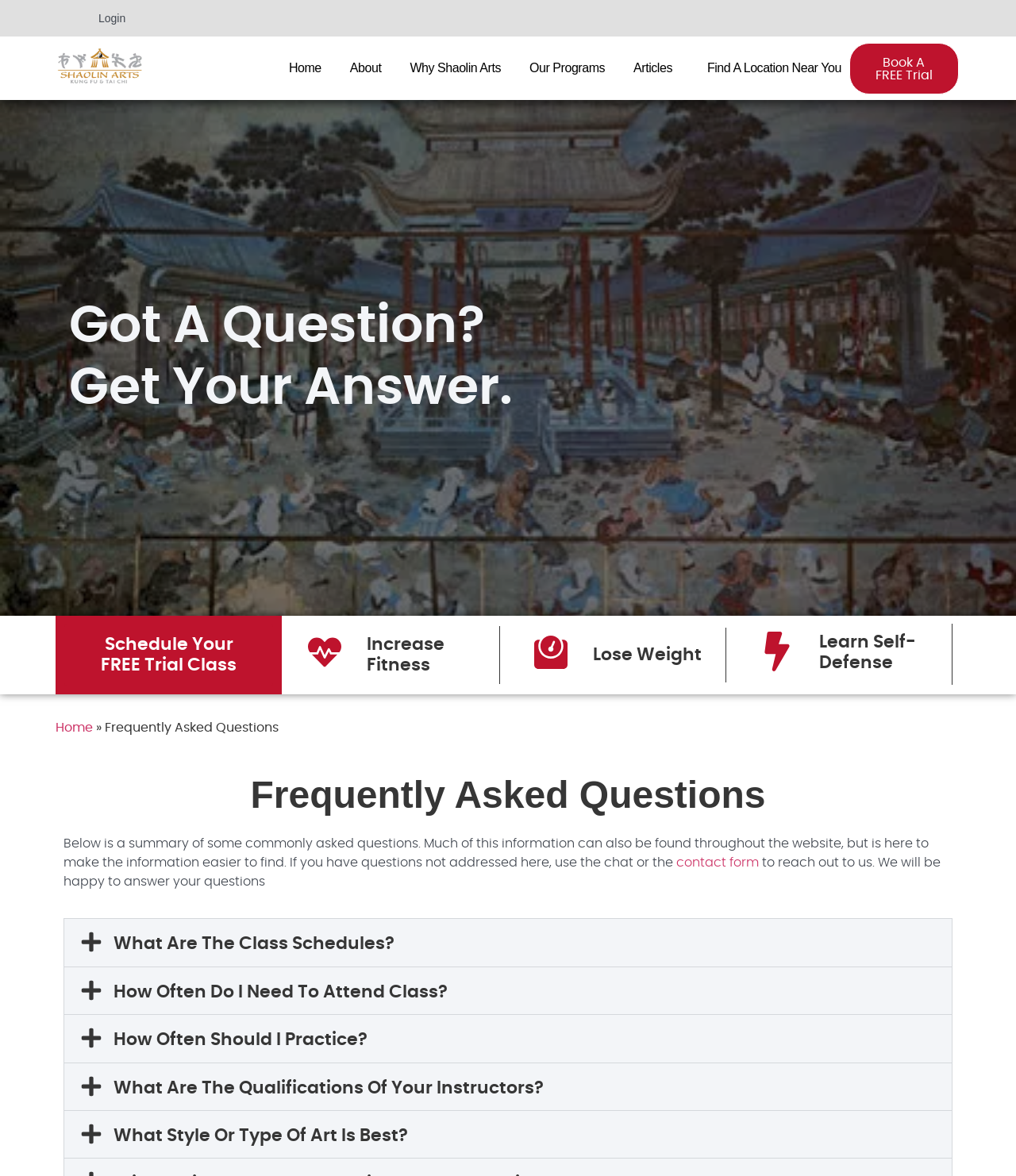Provide the bounding box coordinates of the HTML element this sentence describes: "Why Shaolin Arts". The bounding box coordinates consist of four float numbers between 0 and 1, i.e., [left, top, right, bottom].

[0.396, 0.047, 0.501, 0.069]